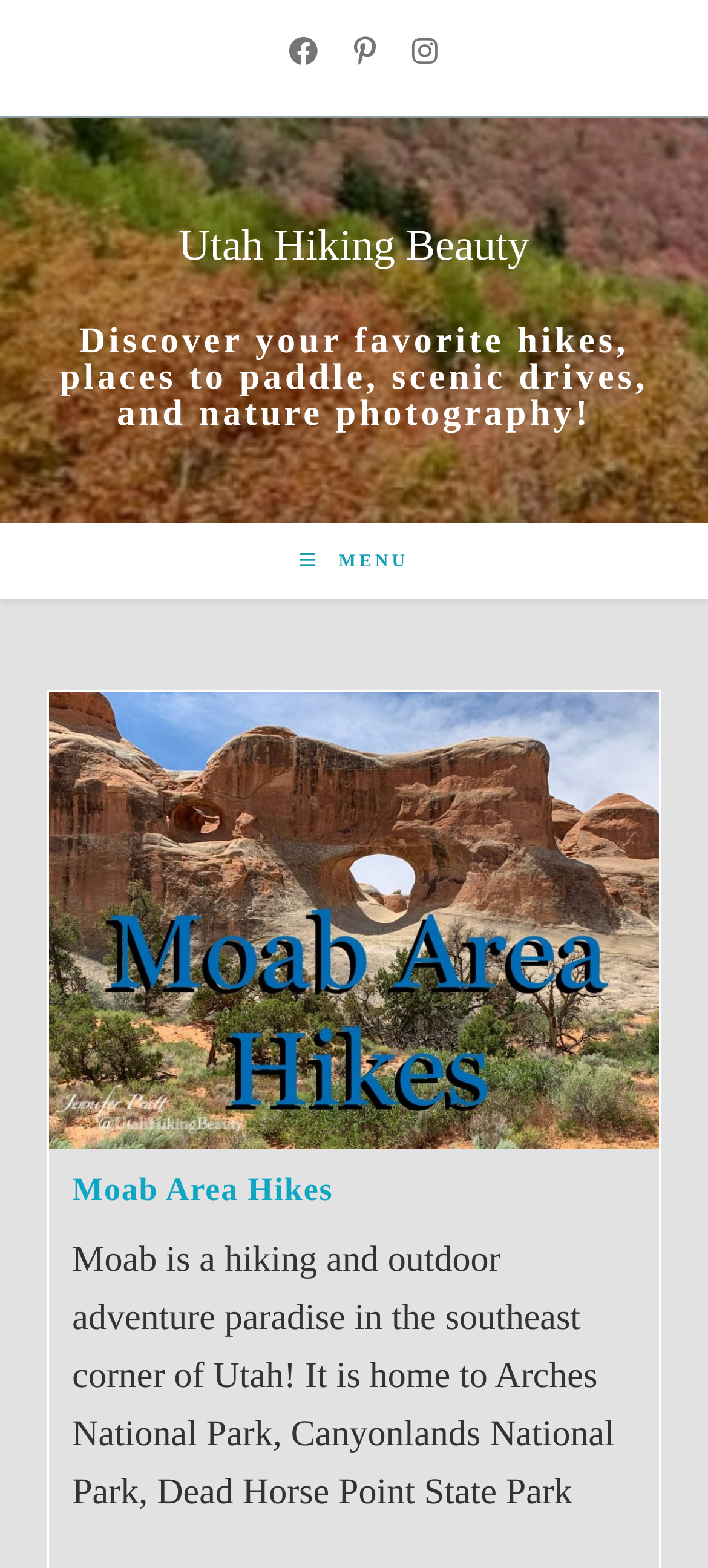Give a short answer to this question using one word or a phrase:
What is the location mentioned in the first article?

Moab, Utah